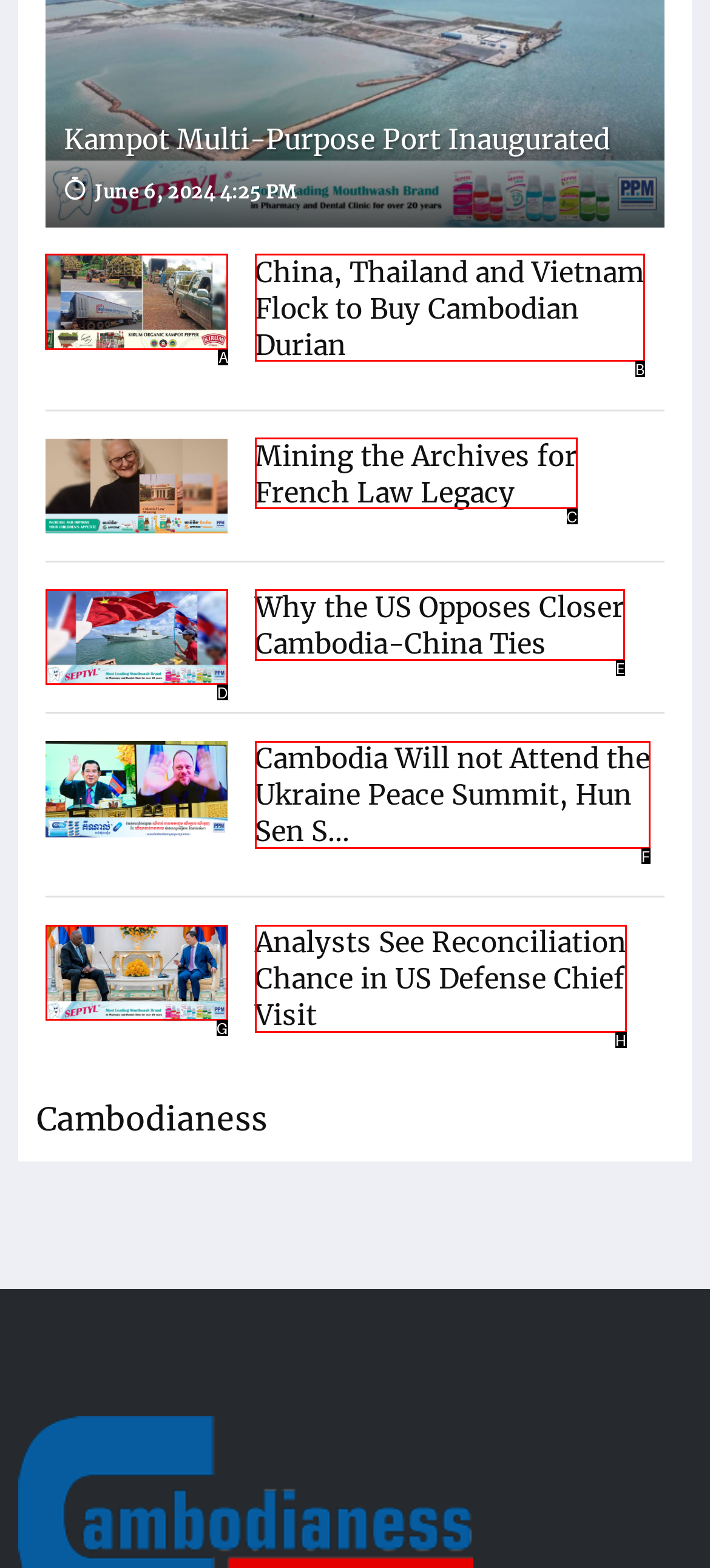Select the letter associated with the UI element you need to click to perform the following action: View article about China, Thailand and Vietnam Flock to Buy Cambodian Durian
Reply with the correct letter from the options provided.

A